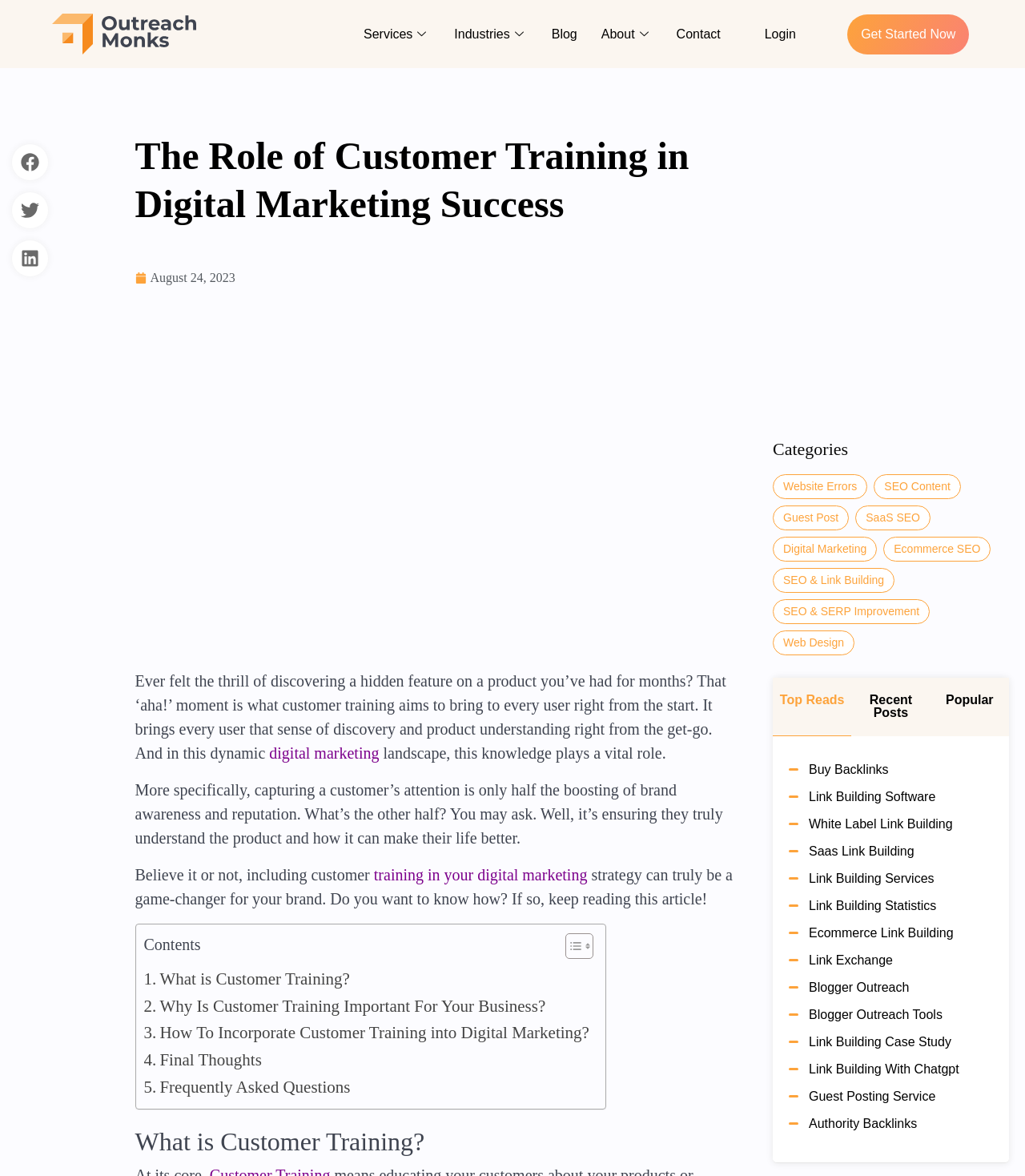Based on the element description: "training in your digital marketing", identify the UI element and provide its bounding box coordinates. Use four float numbers between 0 and 1, [left, top, right, bottom].

[0.365, 0.736, 0.573, 0.751]